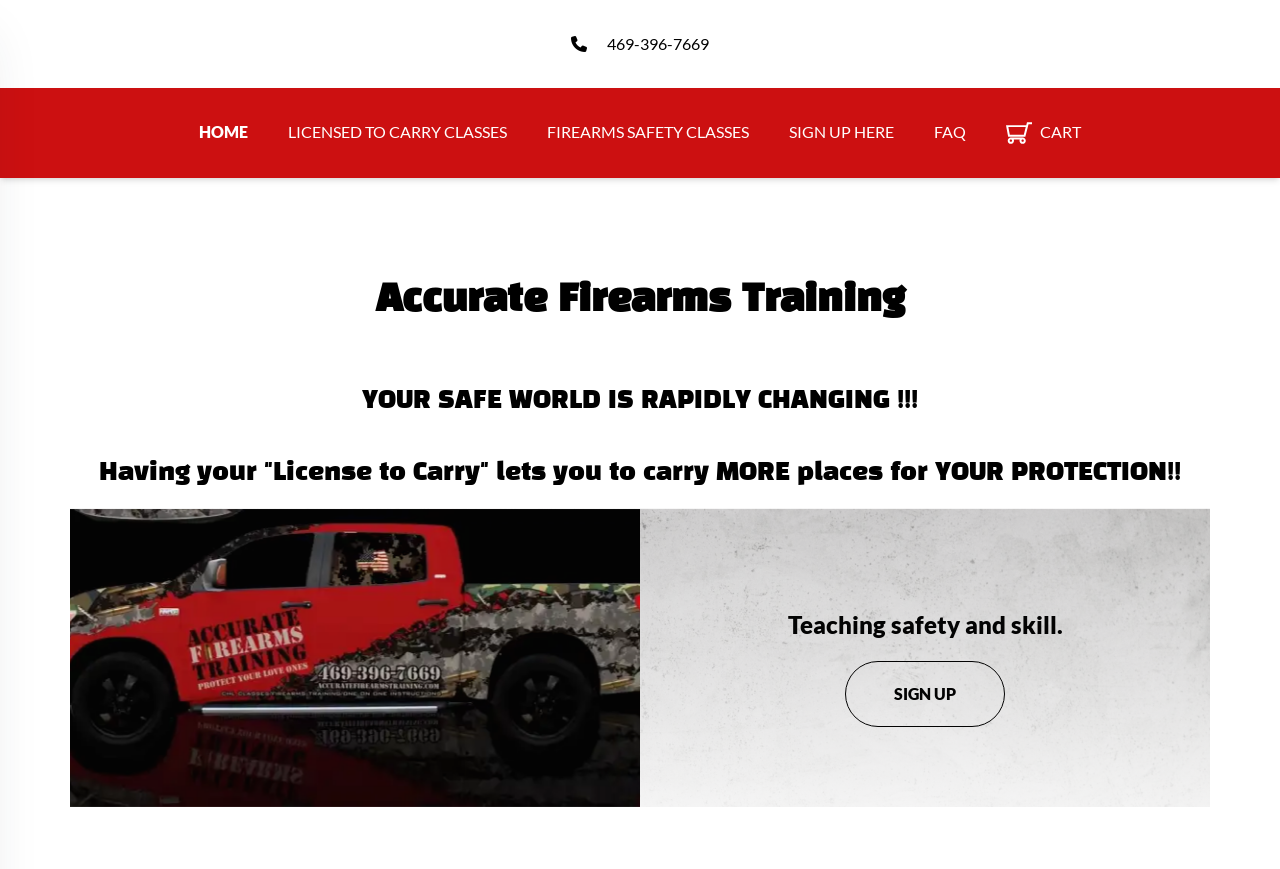Identify the bounding box of the HTML element described here: "licensed to carry classes". Provide the coordinates as four float numbers between 0 and 1: [left, top, right, bottom].

[0.19, 0.138, 0.411, 0.168]